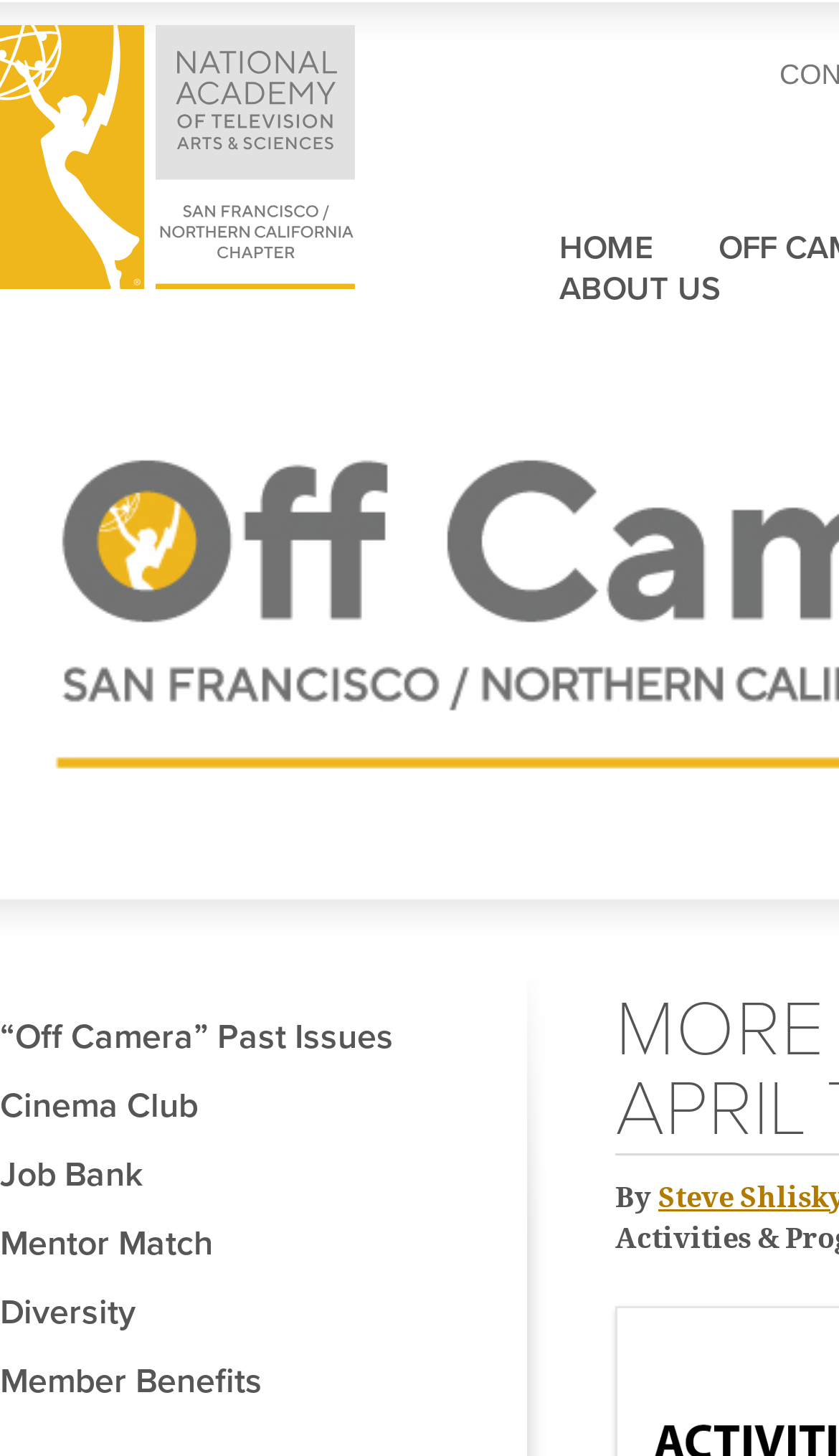Please identify the bounding box coordinates of the clickable element to fulfill the following instruction: "explore Member Benefits". The coordinates should be four float numbers between 0 and 1, i.e., [left, top, right, bottom].

[0.0, 0.928, 0.595, 0.969]